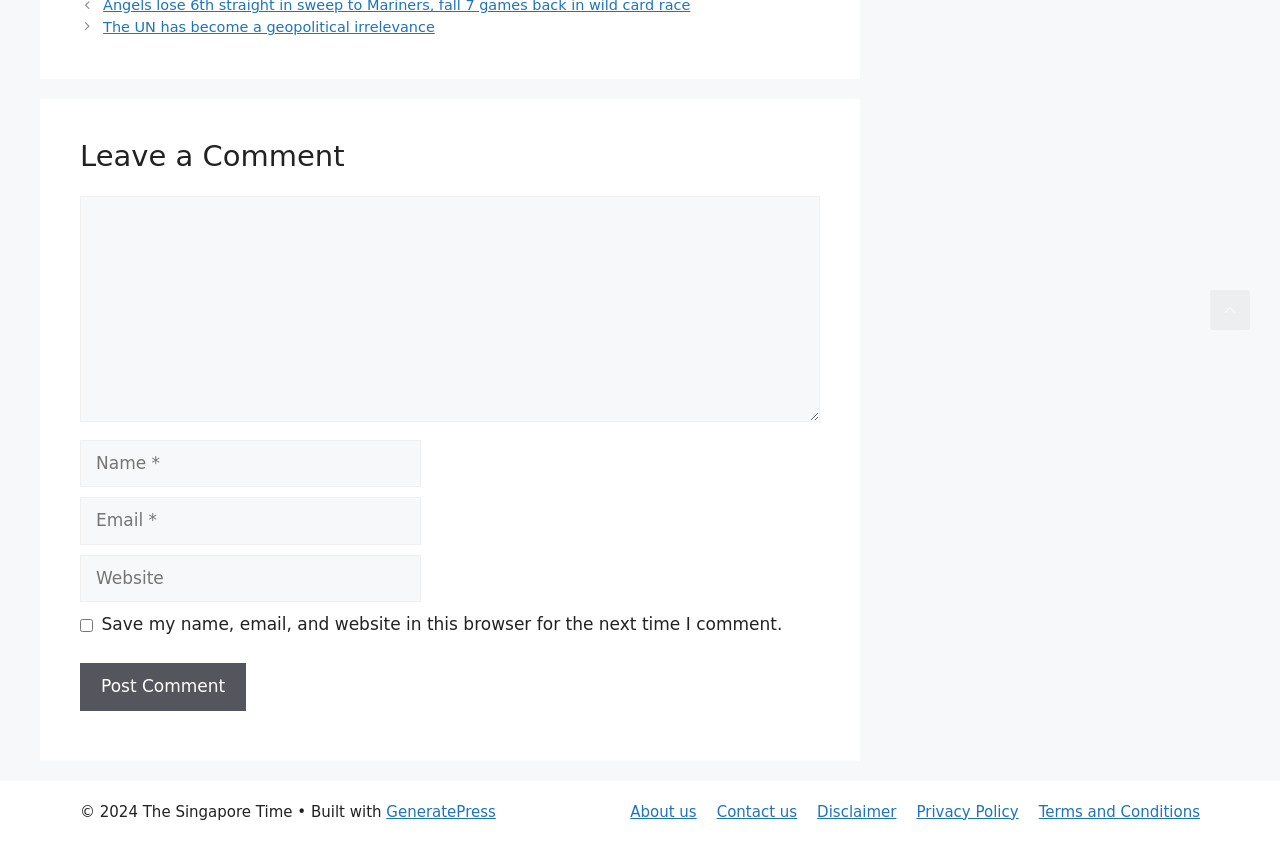Provide the bounding box coordinates for the UI element described in this sentence: "parent_node: Comment name="author" placeholder="Name *"". The coordinates should be four float values between 0 and 1, i.e., [left, top, right, bottom].

[0.062, 0.522, 0.329, 0.578]